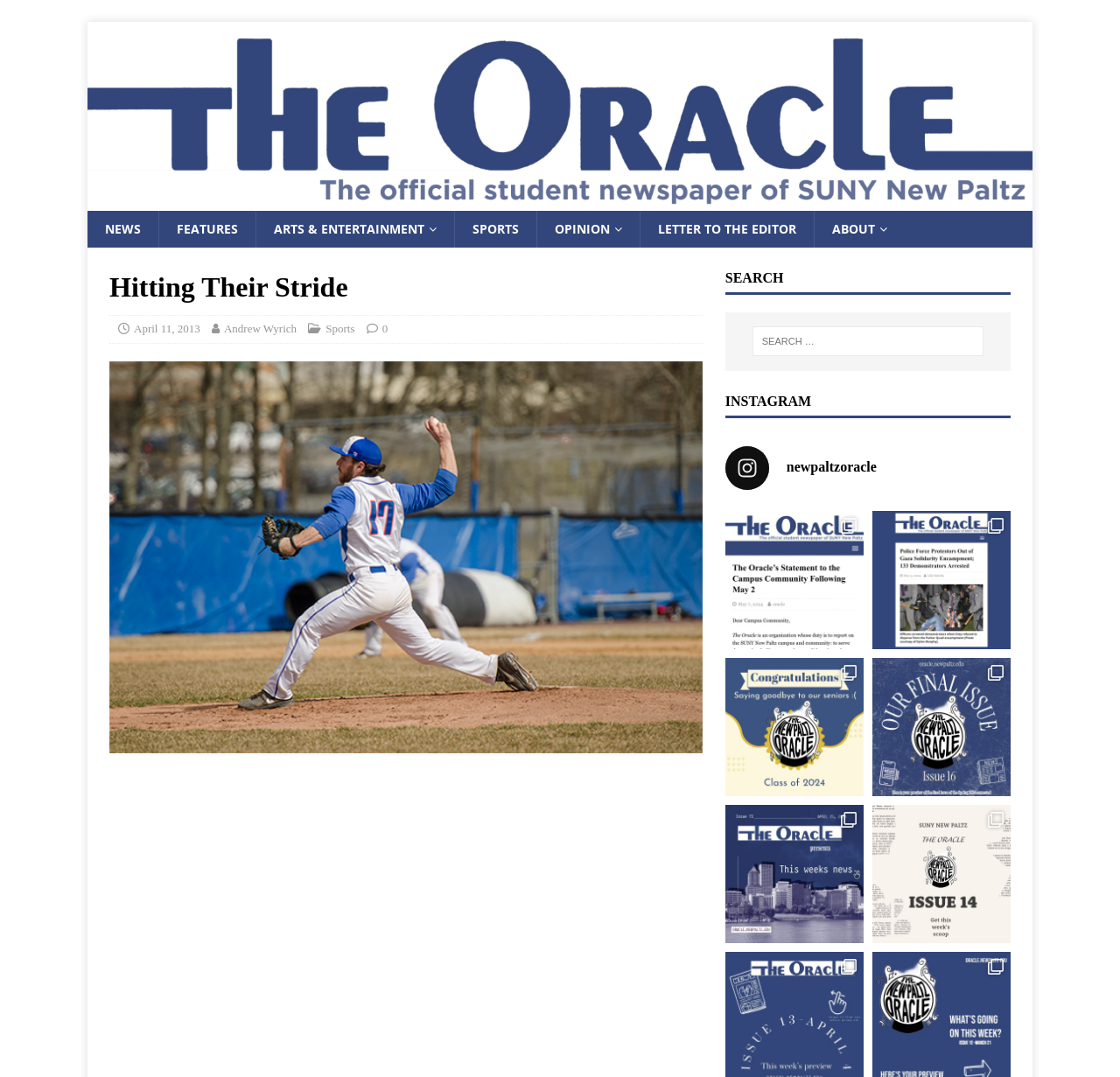From the given element description: "title="The New Paltz Oracle"", find the bounding box for the UI element. Provide the coordinates as four float numbers between 0 and 1, in the order [left, top, right, bottom].

[0.078, 0.178, 0.922, 0.194]